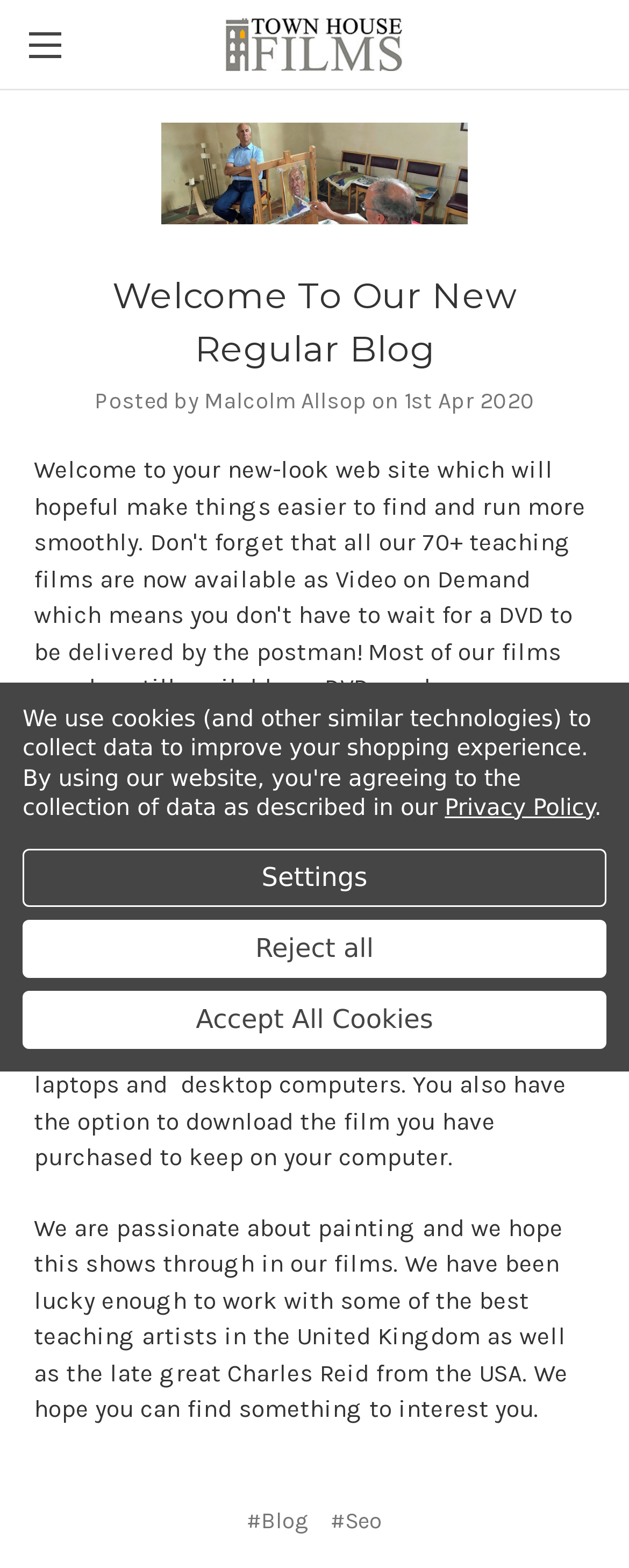From the image, can you give a detailed response to the question below:
What is the topic of the blog post?

The heading 'Welcome To Our New Regular Blog' at coordinates [0.108, 0.172, 0.892, 0.24] and the text 'Welcome to your new-look web site...' in the meta description suggest that the blog post is about introducing new features or changes to the website.